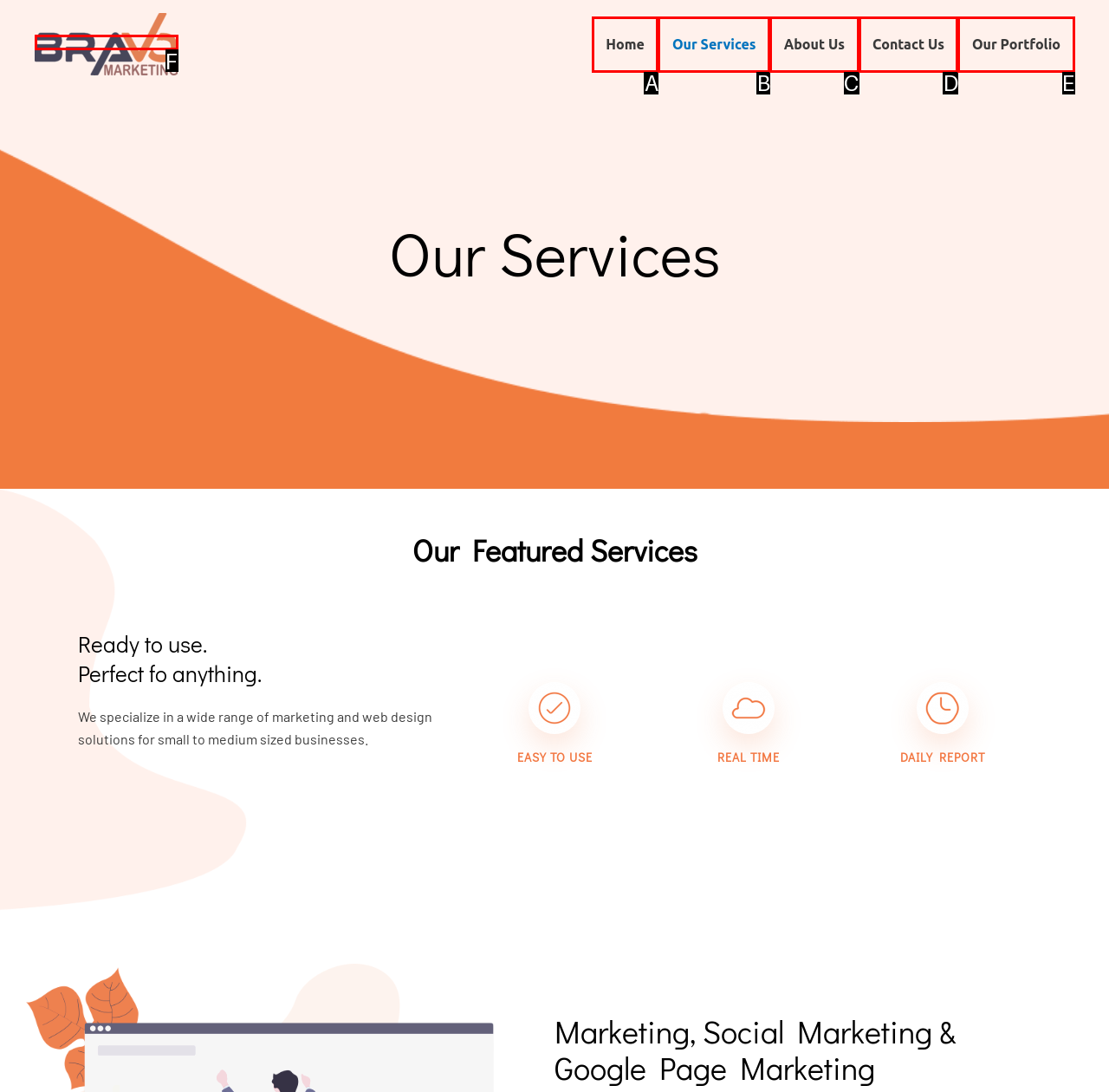Using the description: parent_node: Search name="s"
Identify the letter of the corresponding UI element from the choices available.

None